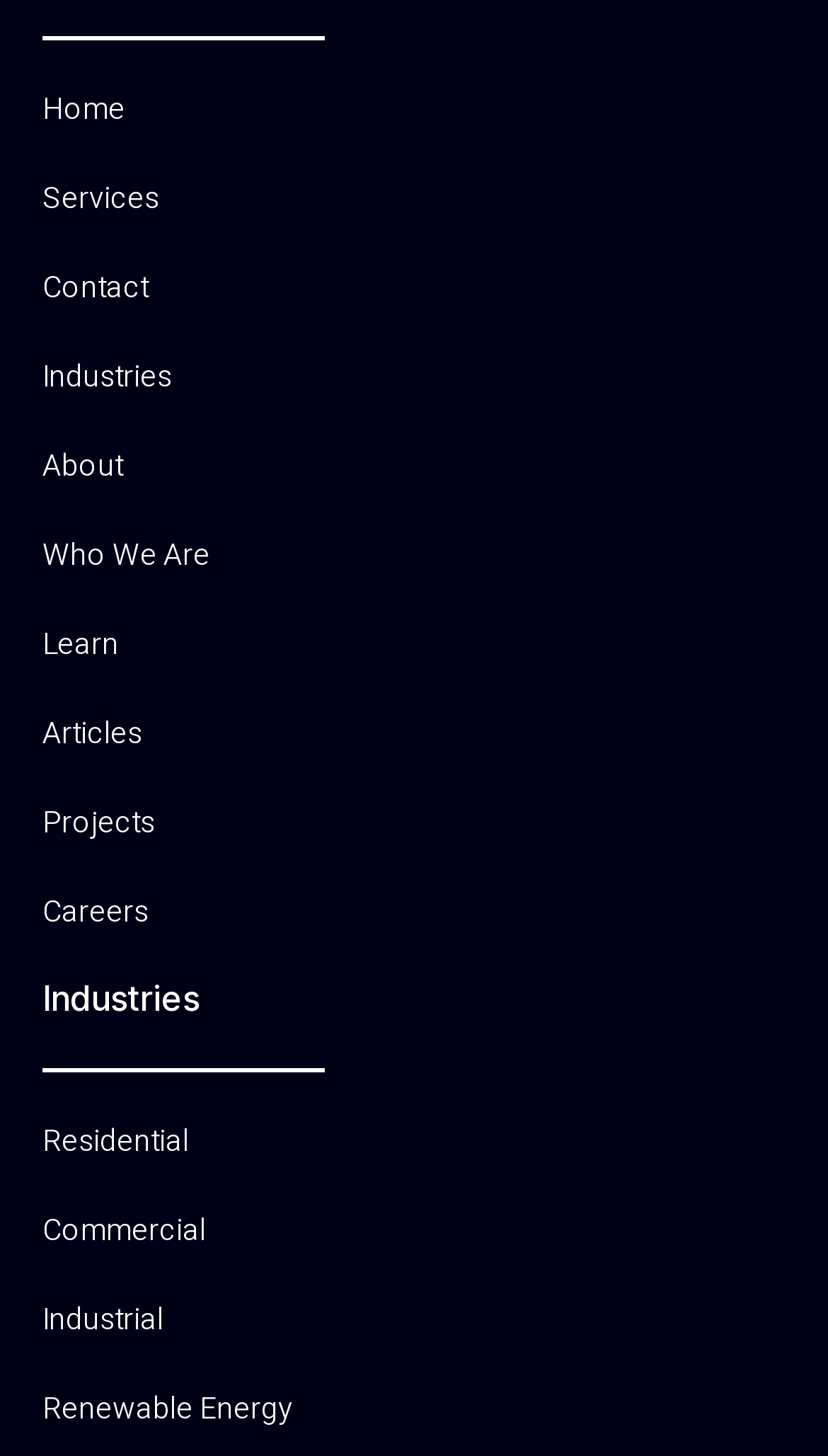Show the bounding box coordinates for the element that needs to be clicked to execute the following instruction: "explore careers". Provide the coordinates in the form of four float numbers between 0 and 1, i.e., [left, top, right, bottom].

[0.051, 0.611, 0.528, 0.641]